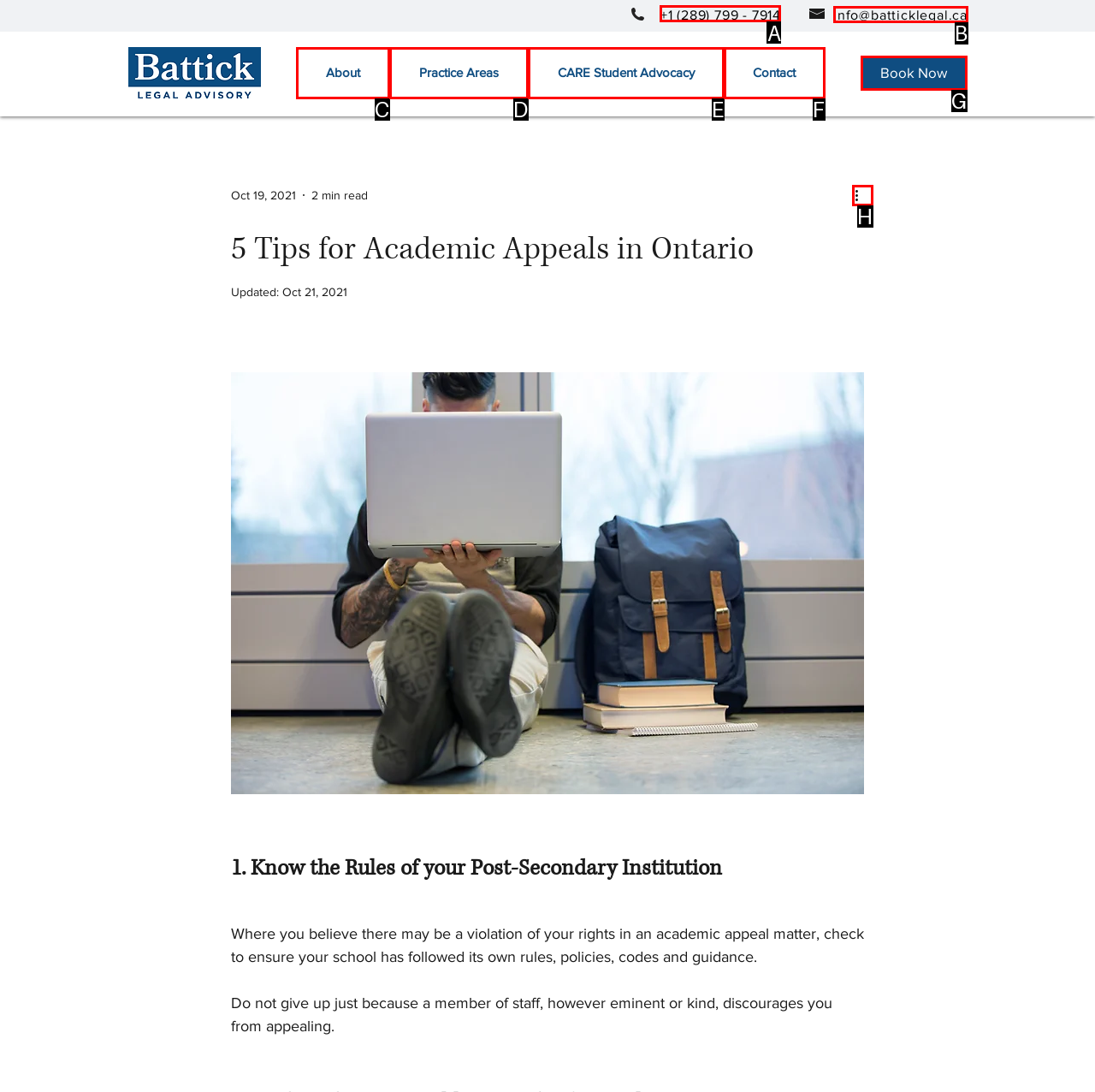Determine the right option to click to perform this task: Call the phone number
Answer with the correct letter from the given choices directly.

A